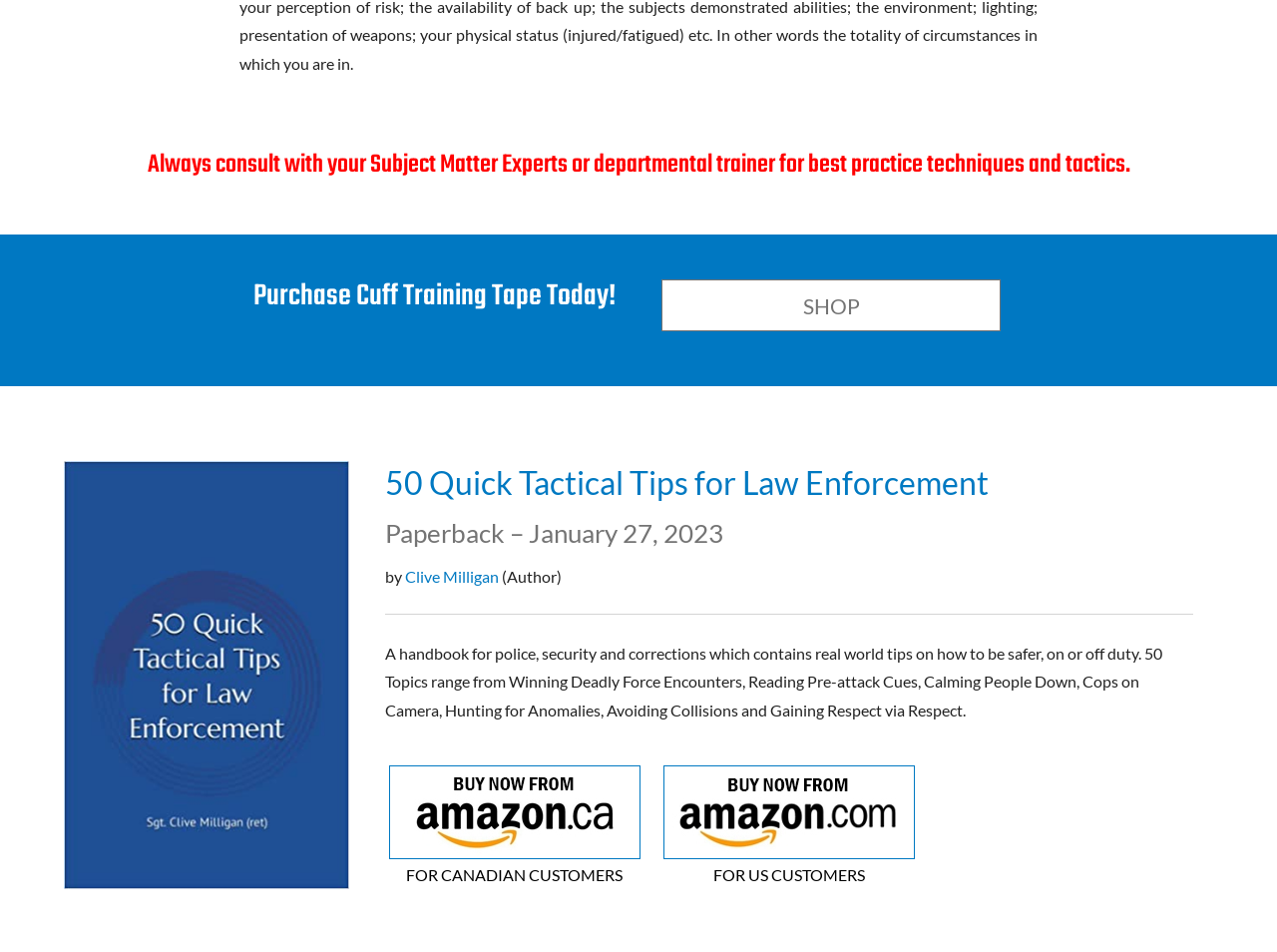Using the provided description: "SHOP", find the bounding box coordinates of the corresponding UI element. The output should be four float numbers between 0 and 1, in the format [left, top, right, bottom].

[0.518, 0.293, 0.784, 0.348]